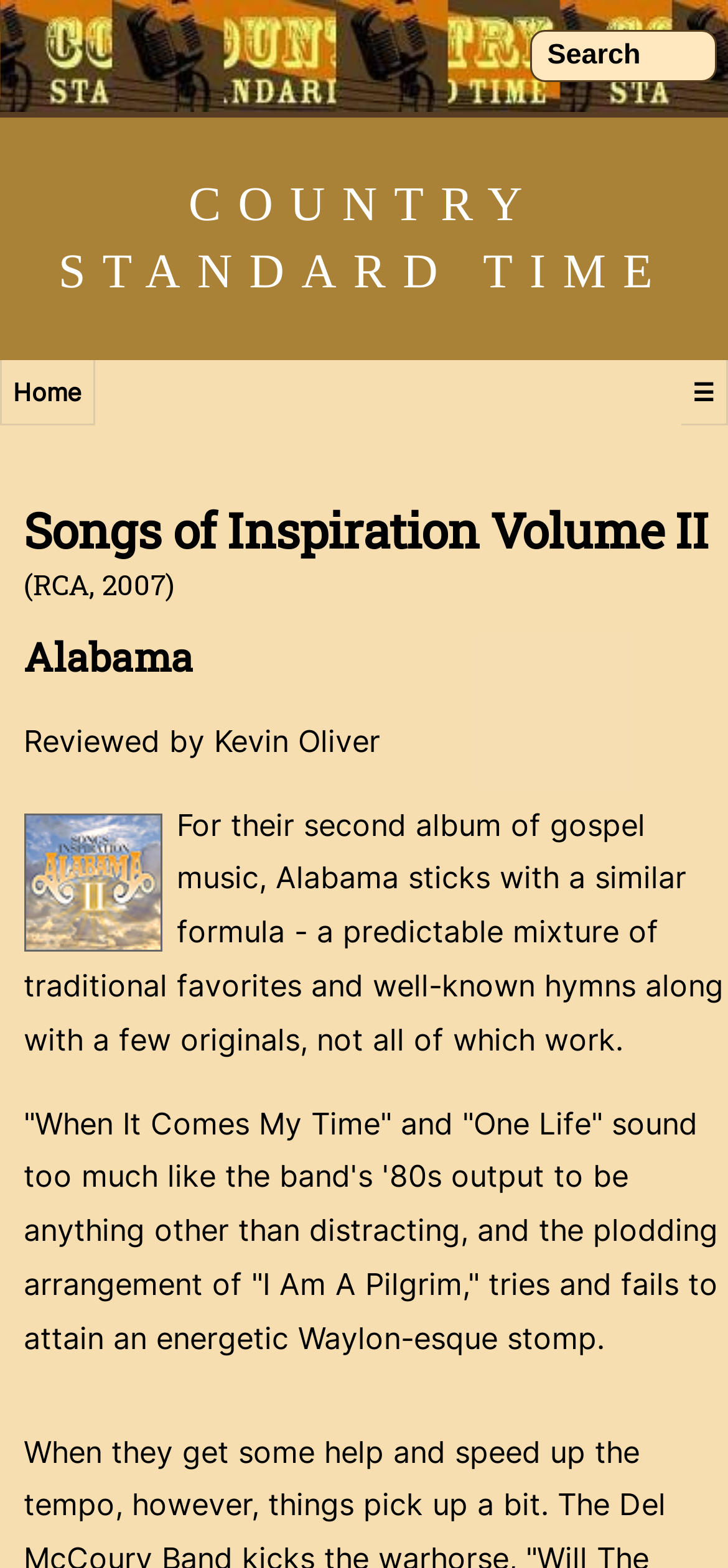Locate and extract the text of the main heading on the webpage.

Songs of Inspiration Volume II (RCA, 2007)